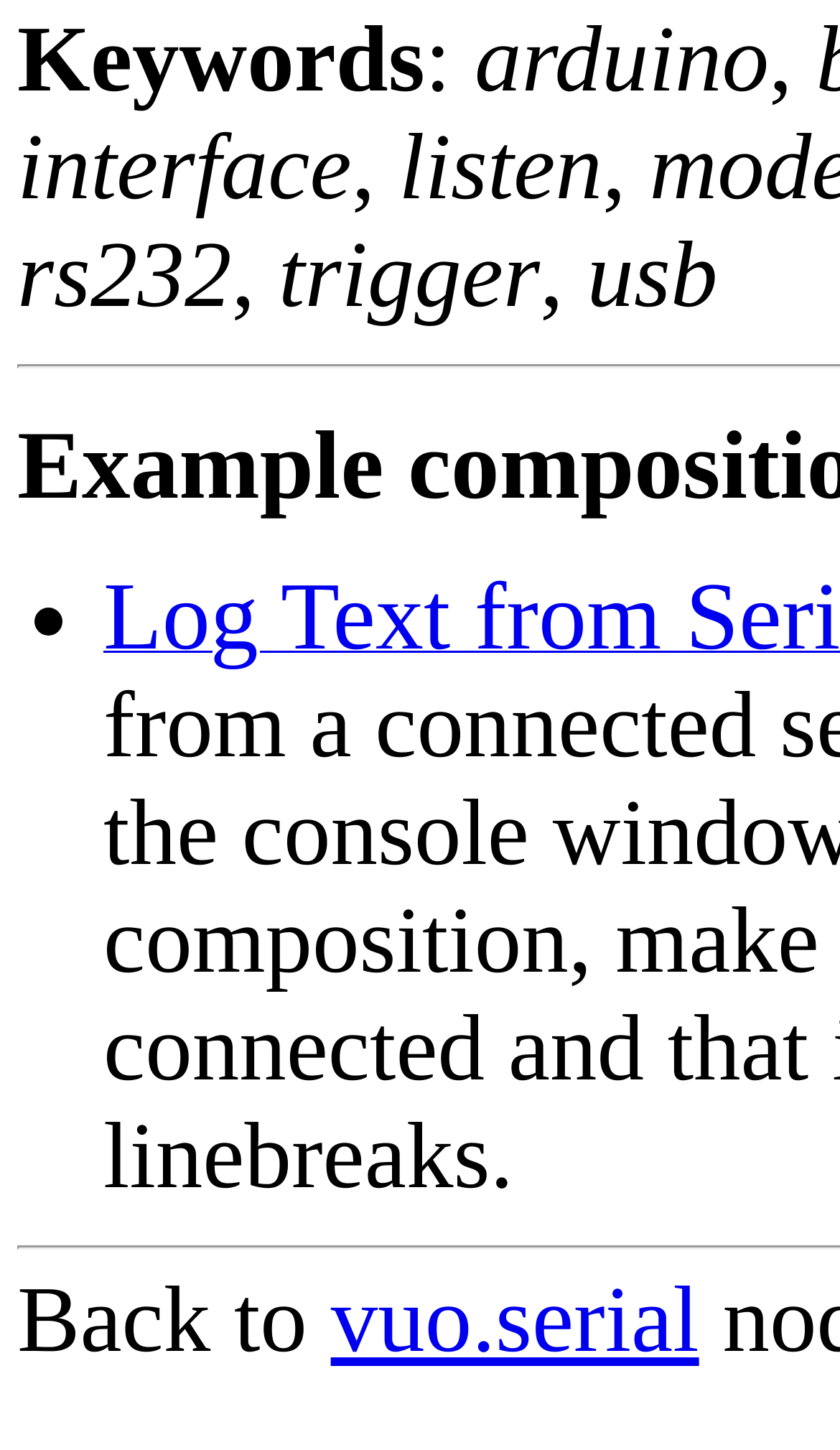Calculate the bounding box coordinates of the UI element given the description: "vuo.serial".

[0.394, 0.876, 0.832, 0.947]